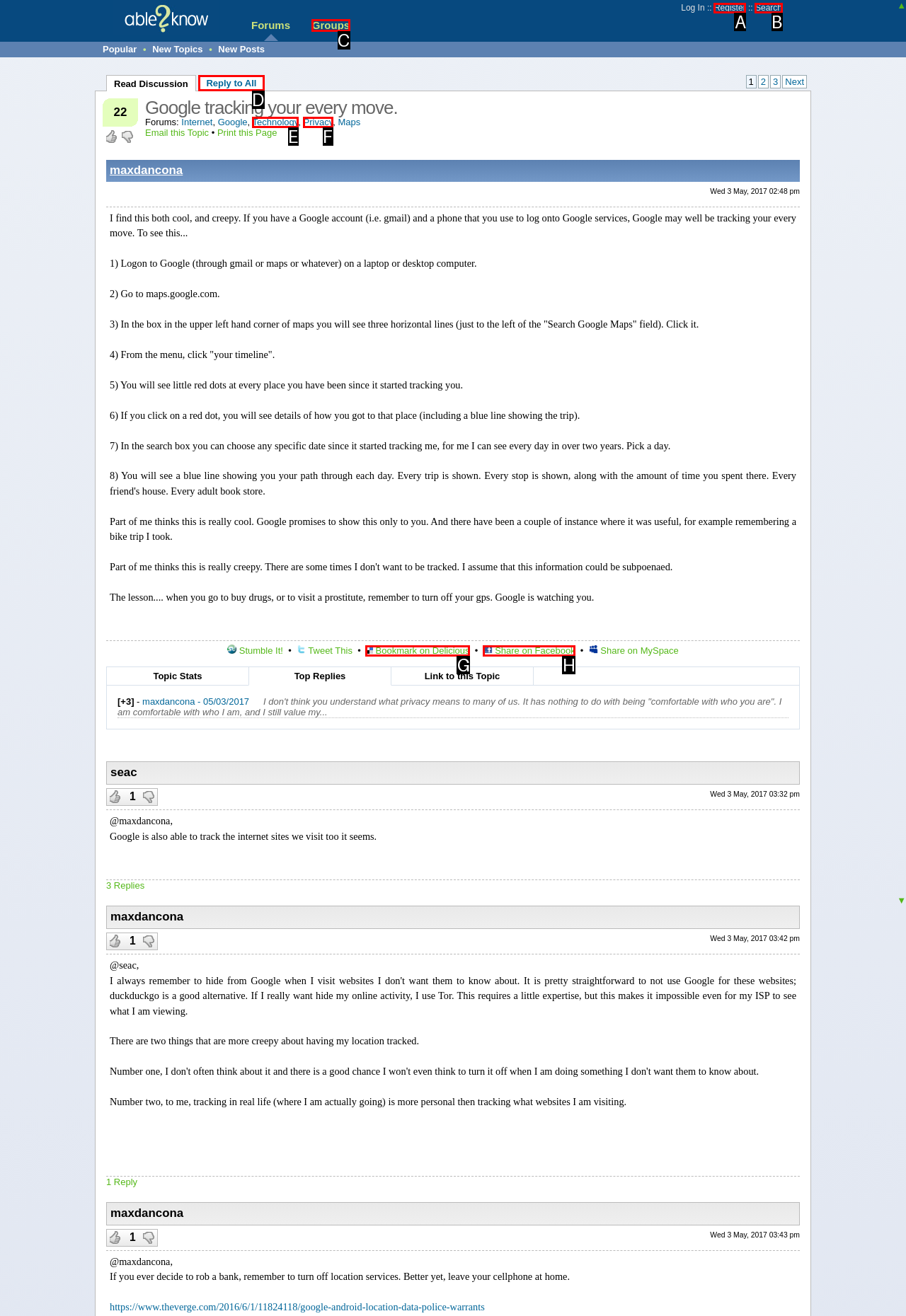Choose the option that aligns with the description: Register
Respond with the letter of the chosen option directly.

A